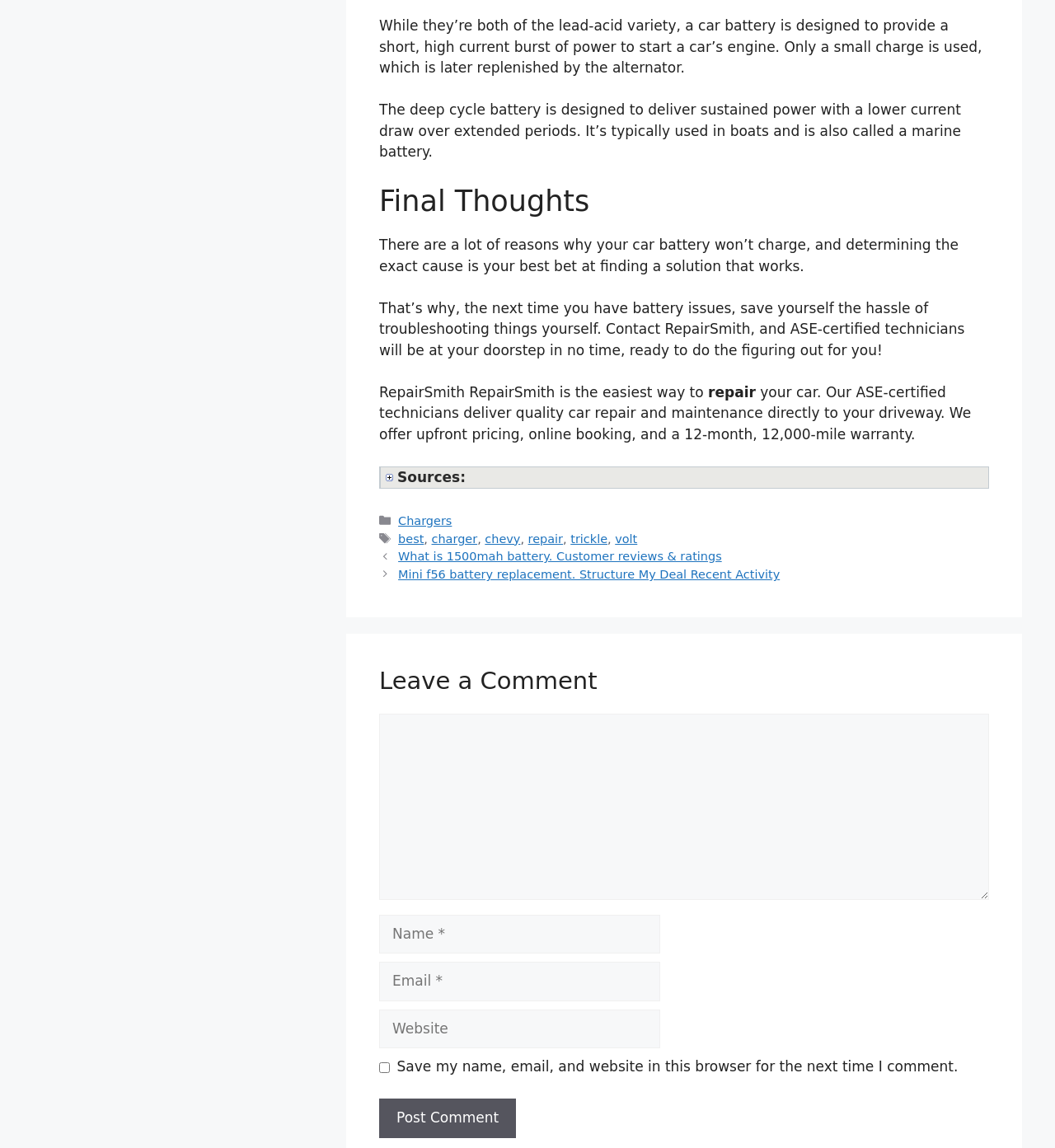What is the category of the post that mentions 'Chargers'?
Using the image, respond with a single word or phrase.

Categories